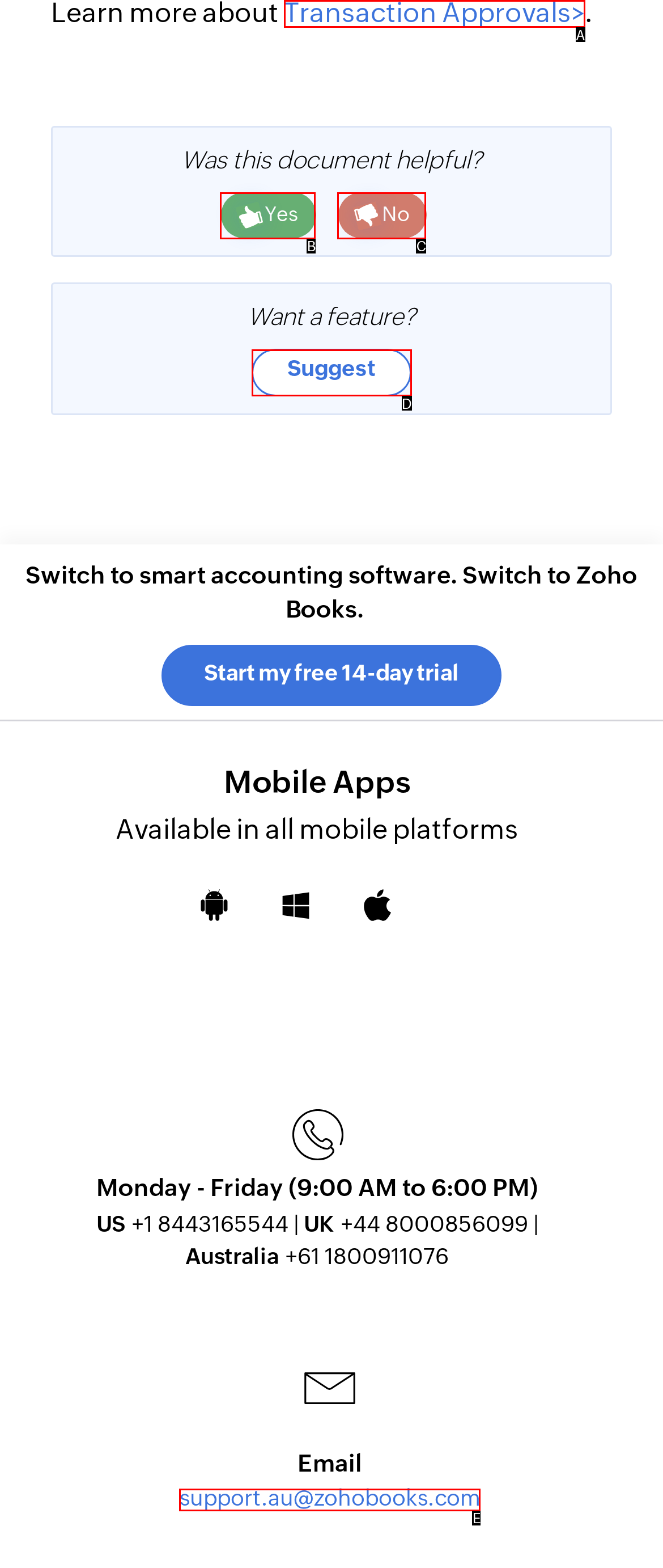Identify the option that best fits this description: Suggest
Answer with the appropriate letter directly.

D